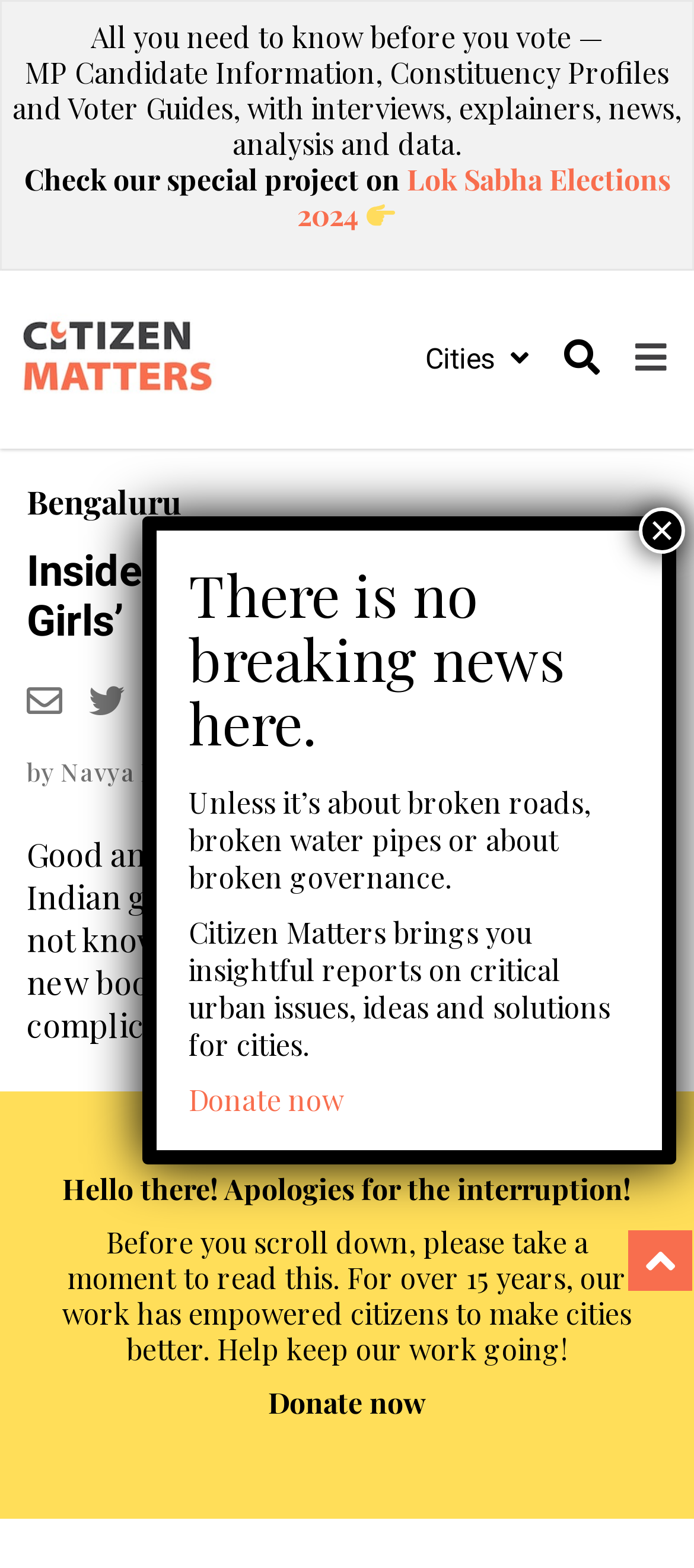Please identify the bounding box coordinates of the element's region that needs to be clicked to fulfill the following instruction: "Read the article by Navya P K". The bounding box coordinates should consist of four float numbers between 0 and 1, i.e., [left, top, right, bottom].

[0.087, 0.481, 0.259, 0.503]